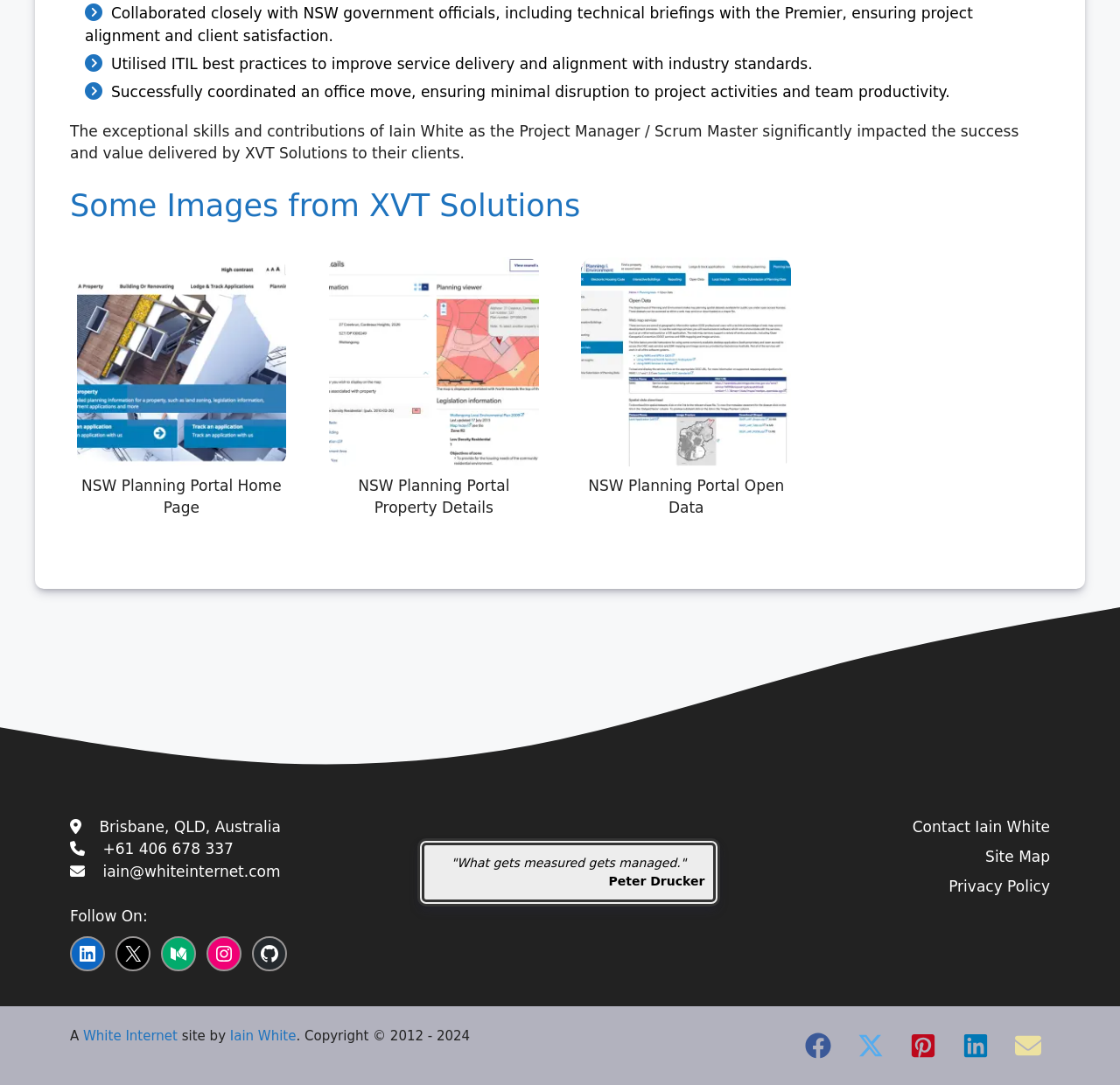Given the description "+61 406 678 337", determine the bounding box of the corresponding UI element.

[0.092, 0.774, 0.208, 0.791]